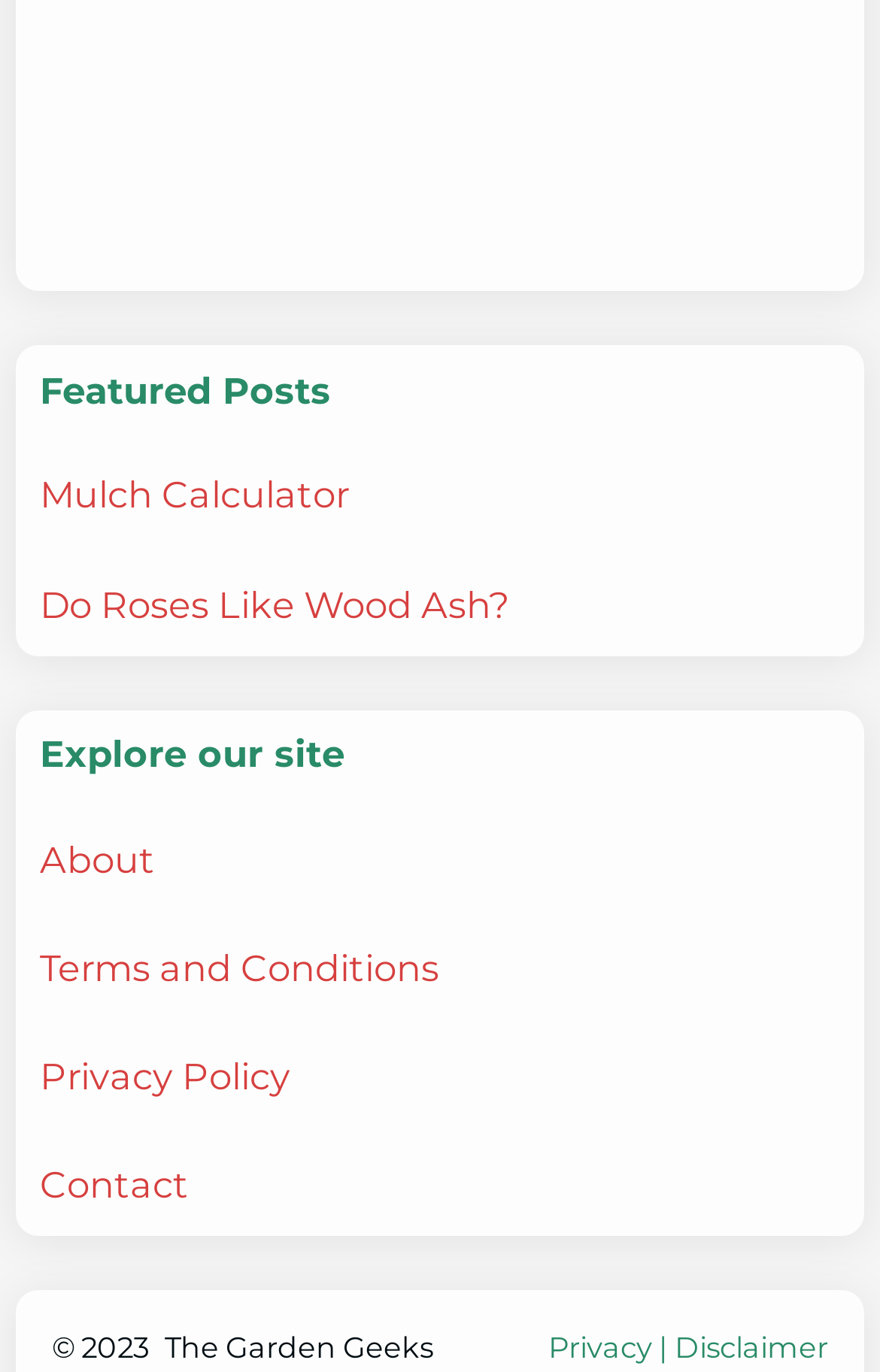Identify the bounding box coordinates of the element that should be clicked to fulfill this task: "Contact the website". The coordinates should be provided as four float numbers between 0 and 1, i.e., [left, top, right, bottom].

[0.046, 0.847, 0.215, 0.88]